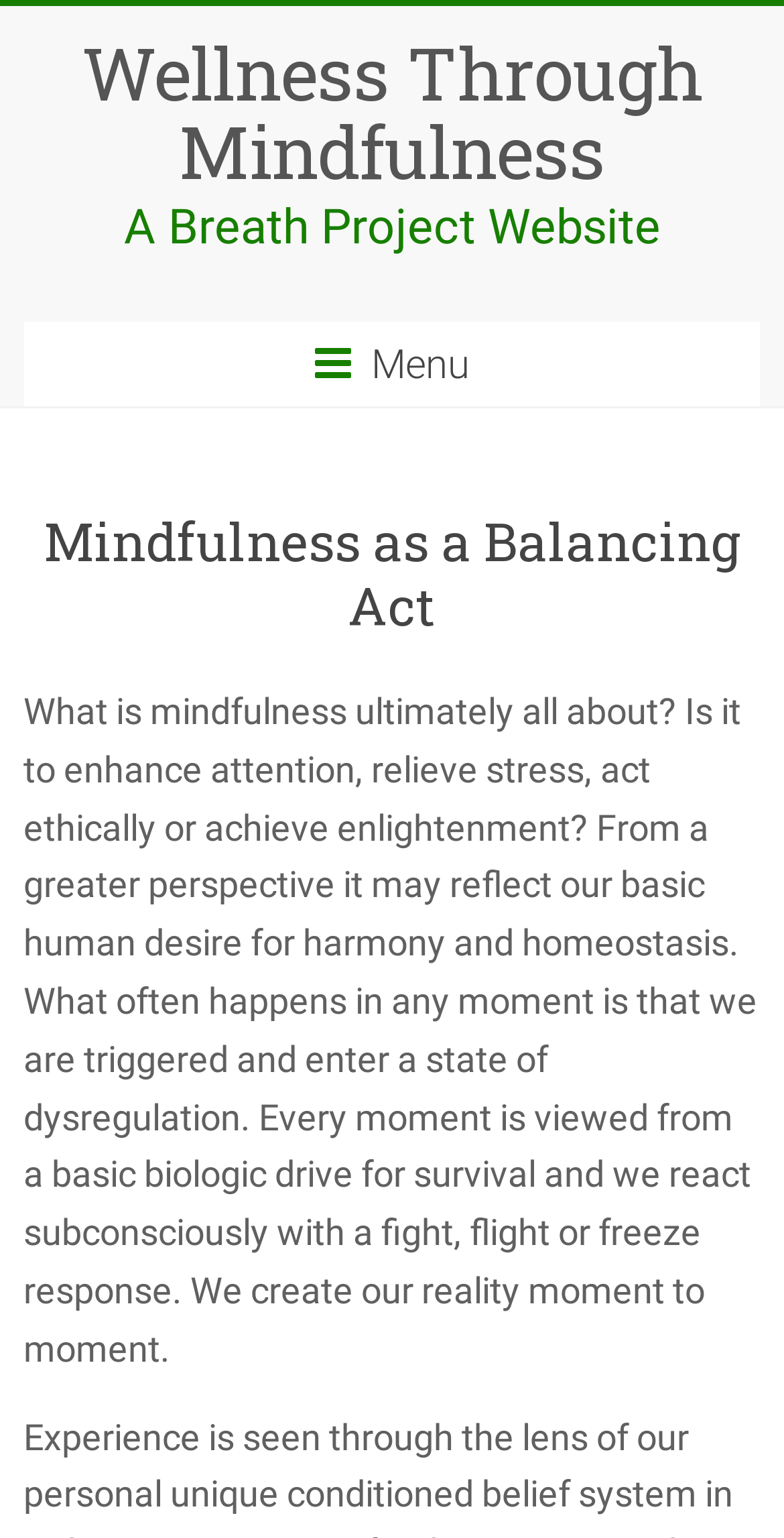Look at the image and write a detailed answer to the question: 
What is the fight, flight, or freeze response related to?

According to the text 'Every moment is viewed from a basic biologic drive for survival and we react subconsciously with a fight, flight or freeze response.', the fight, flight, or freeze response is related to our basic biologic drive for survival.